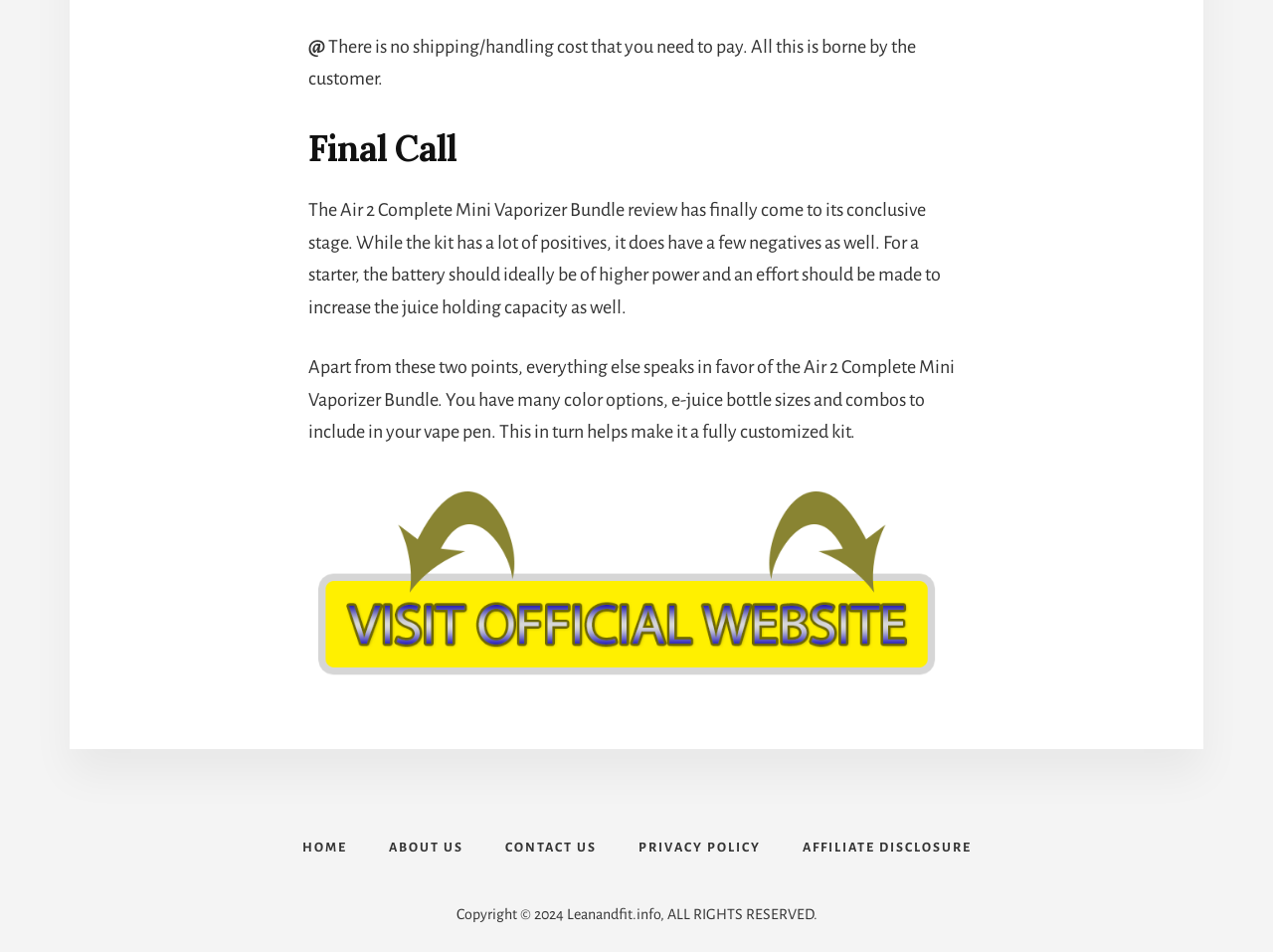What is the copyright year of the webpage?
Answer briefly with a single word or phrase based on the image.

2024